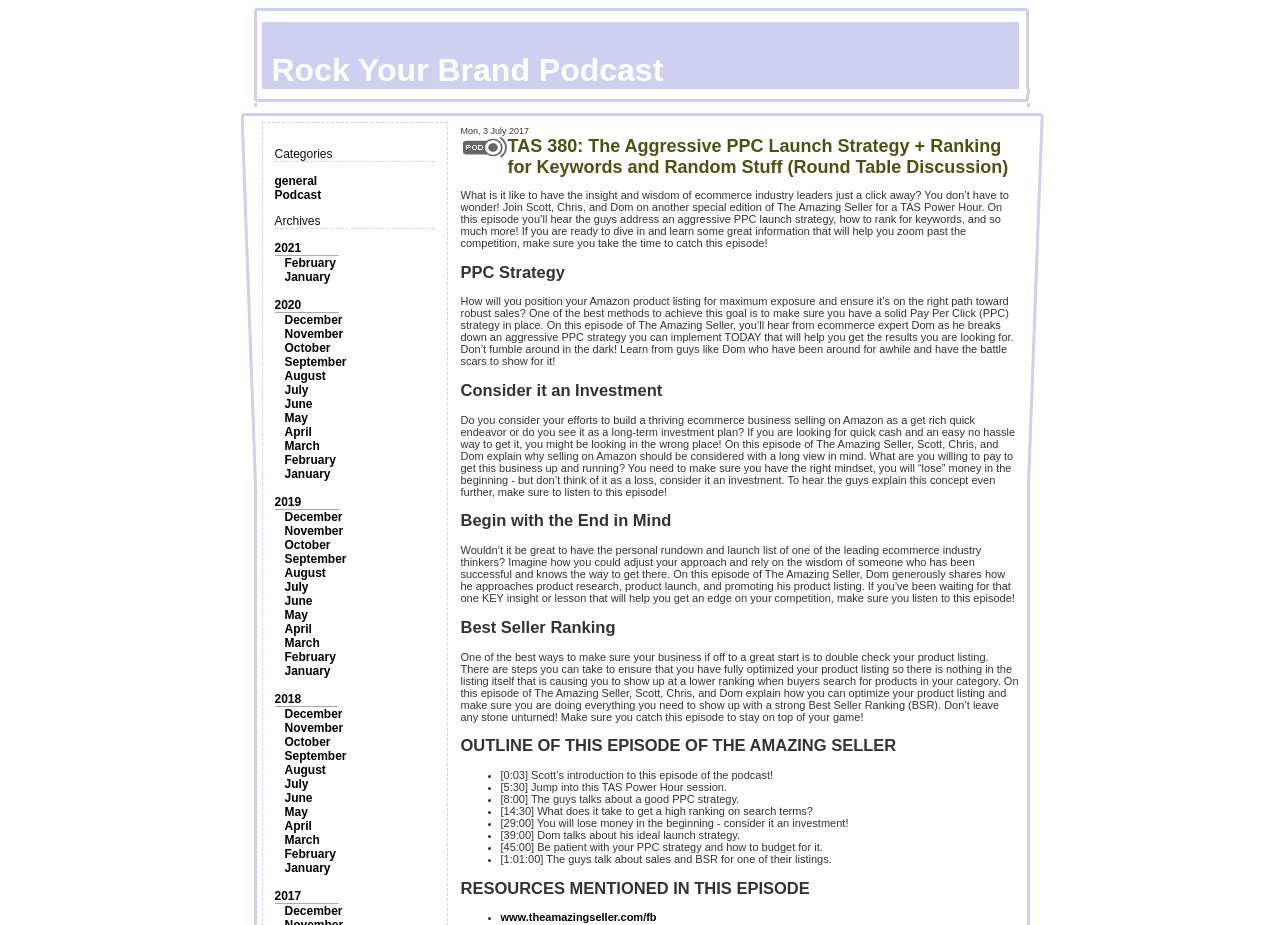How many links are there in the 'Archives' section?
Please provide a comprehensive answer based on the contents of the image.

I counted the number of links under the 'Archives' section and found 12 links, each representing a year from 2017 to 2021, and 12 months from January to December.